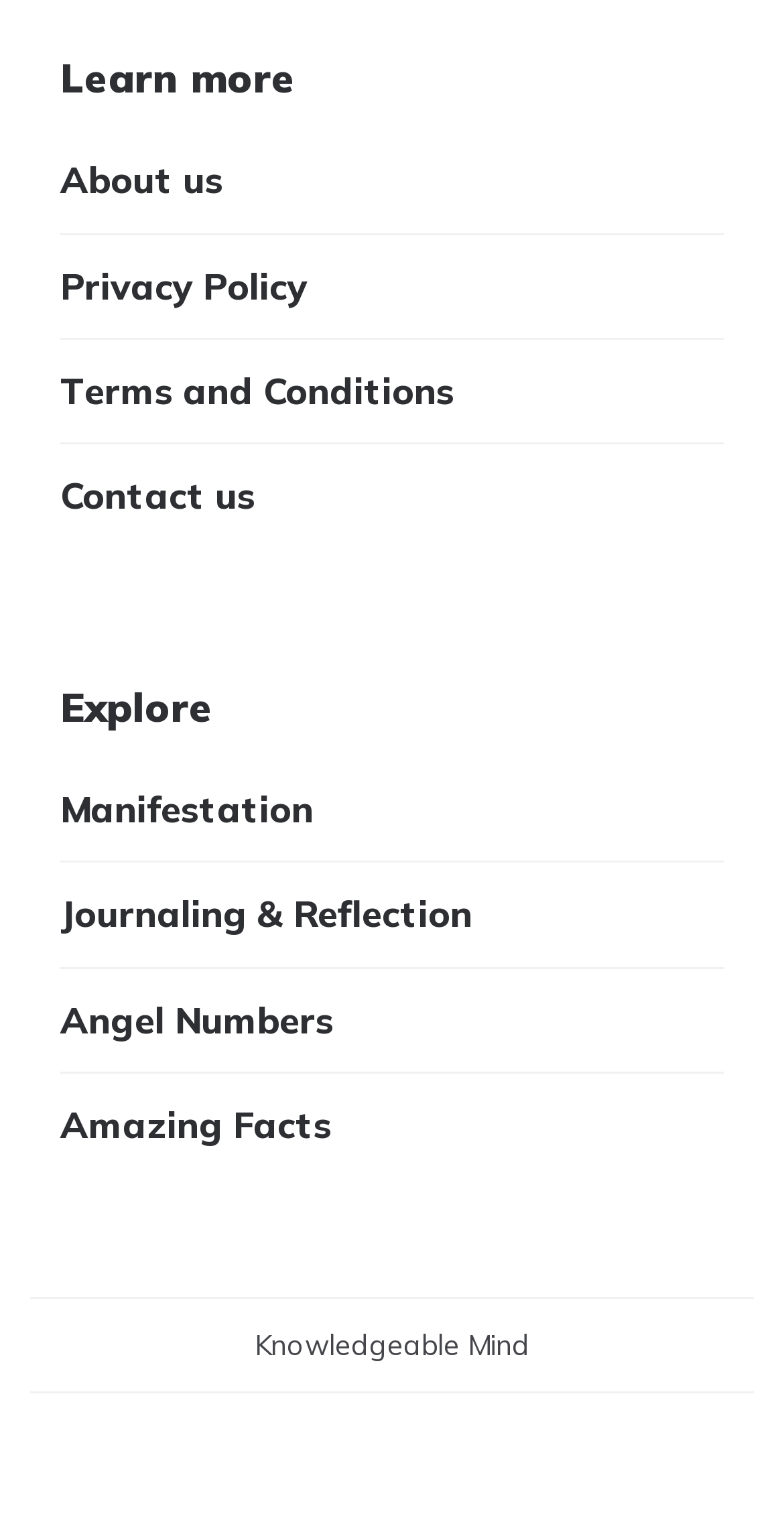What is the last link in the 'Explore' section?
Please answer using one word or phrase, based on the screenshot.

Amazing Facts